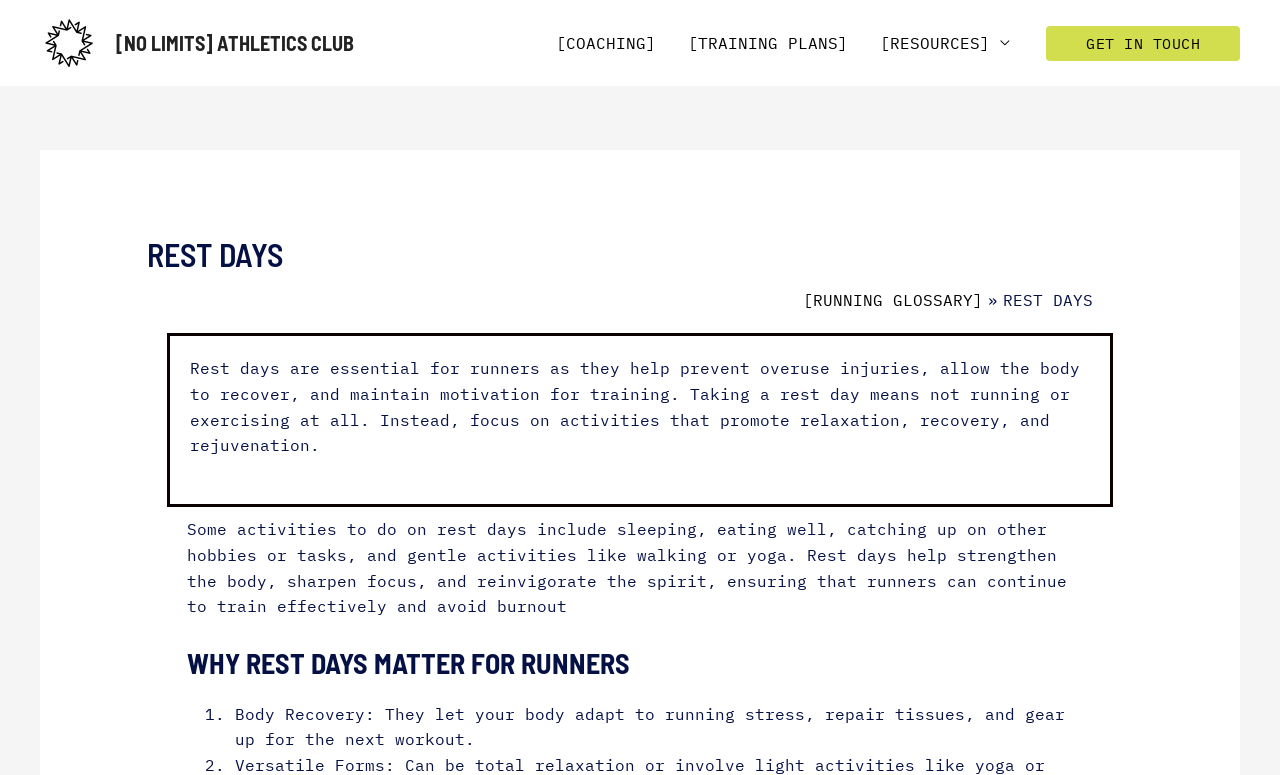Why are rest days important for runners?
Use the screenshot to answer the question with a single word or phrase.

Body recovery and motivation